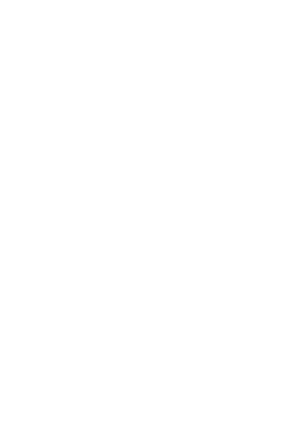When was Alamo Saddlery founded?
Using the image, provide a detailed and thorough answer to the question.

According to the caption, Alamo Saddlery was founded in 1996 by the late Roy E. Martin and Leisha Ashley, which is mentioned as part of the company's background.